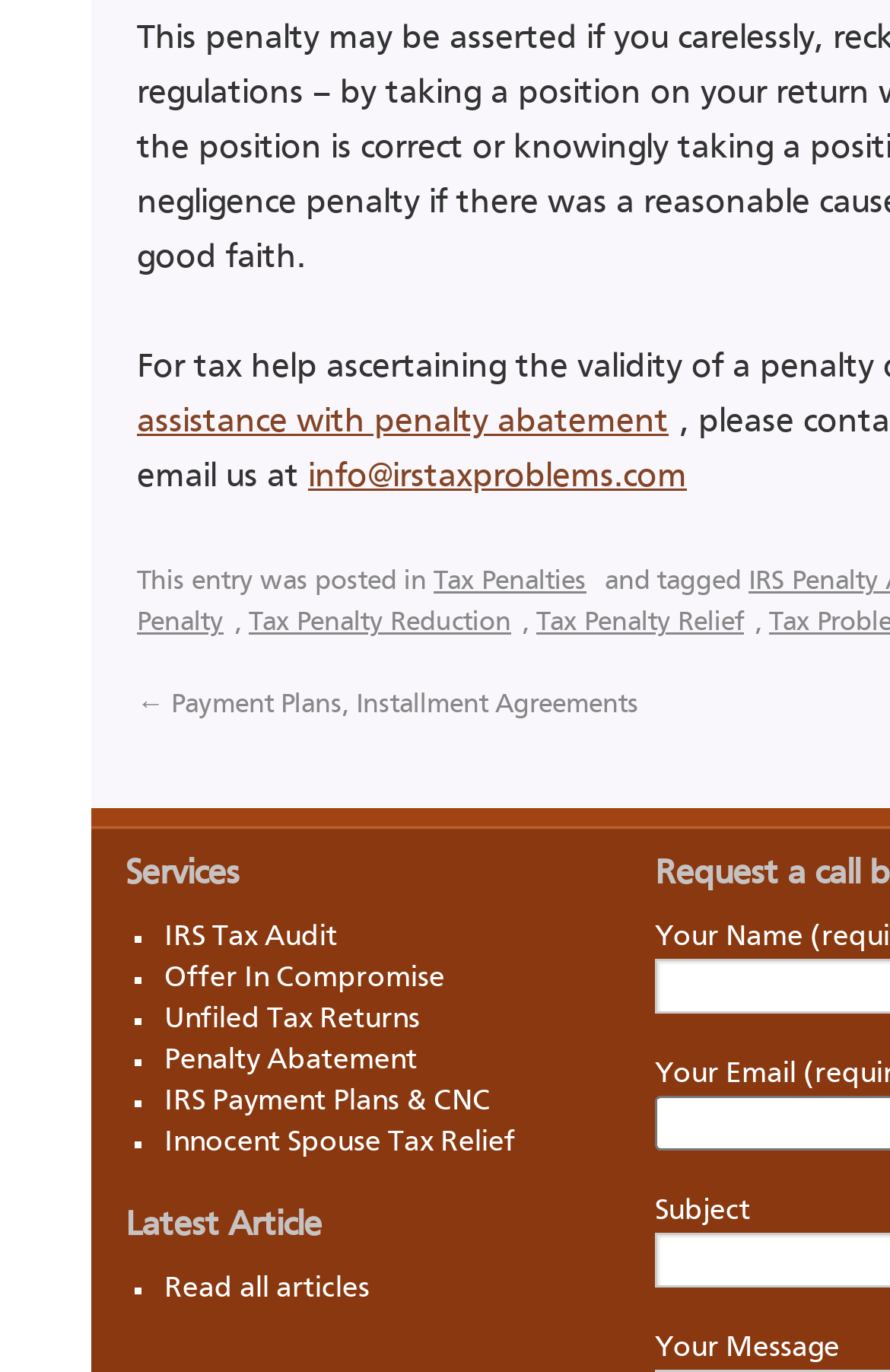Locate the bounding box coordinates of the area you need to click to fulfill this instruction: 'read about tax penalties'. The coordinates must be in the form of four float numbers ranging from 0 to 1: [left, top, right, bottom].

[0.487, 0.415, 0.672, 0.435]